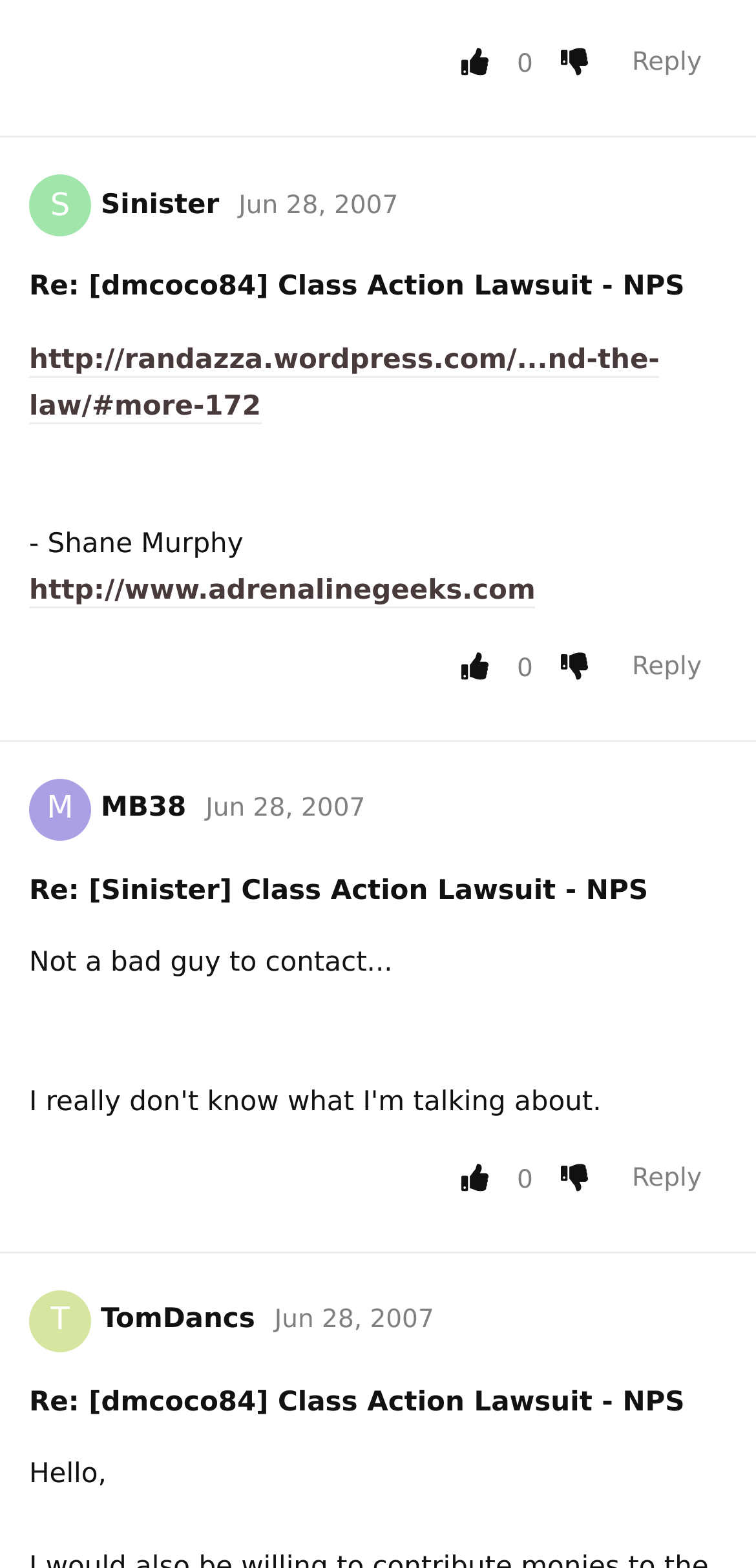Given the element description "parent_node: 0 aria-label="Downvote post"", identify the bounding box of the corresponding UI element.

[0.722, 0.413, 0.815, 0.44]